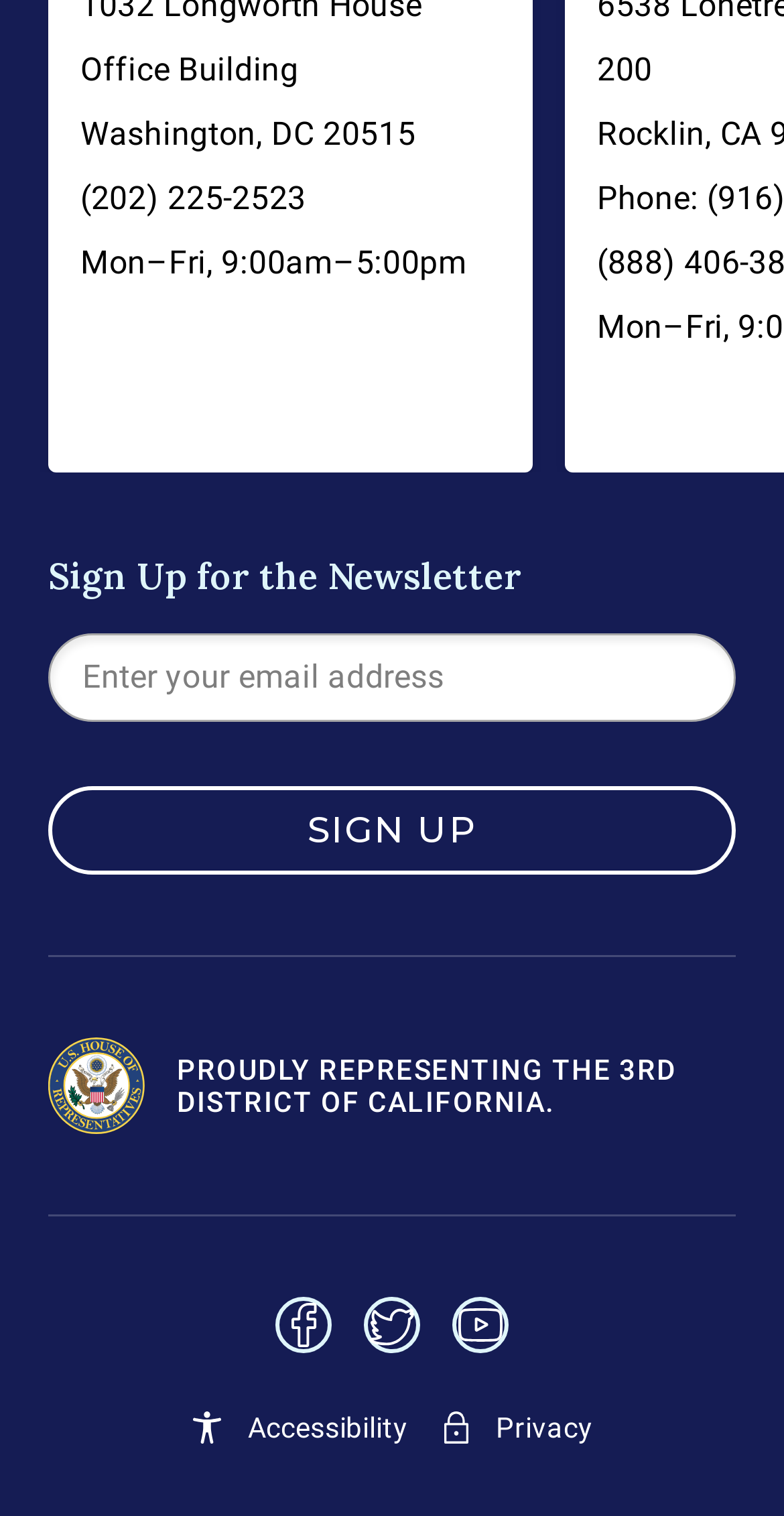Determine the bounding box coordinates of the clickable element to complete this instruction: "Enter email address". Provide the coordinates in the format of four float numbers between 0 and 1, [left, top, right, bottom].

[0.105, 0.426, 0.895, 0.468]